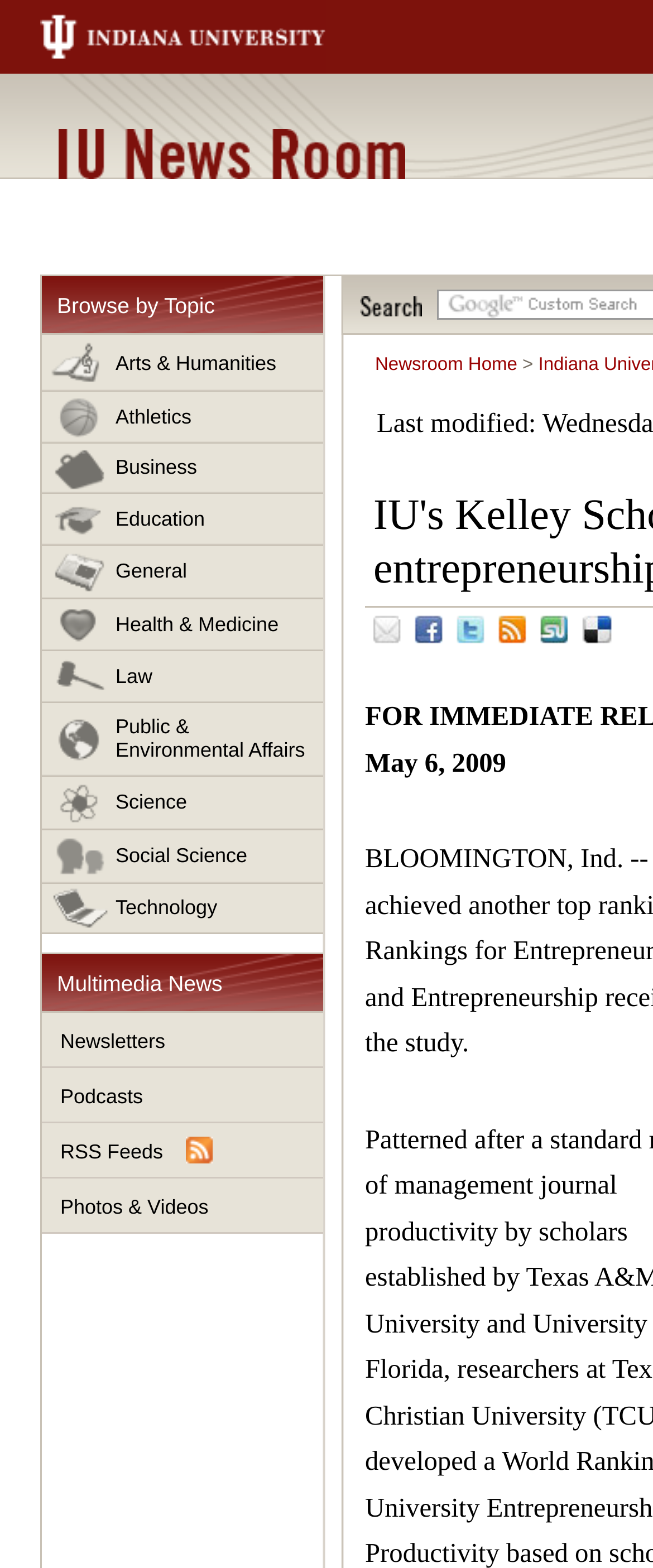Please provide a detailed answer to the question below by examining the image:
What is the name of the department that received the ranking?

Although the exact name of the department is not explicitly mentioned on the webpage, based on the context and the meta description, it can be inferred that the department that received the ranking is the Department of Management and Entrepreneurship.